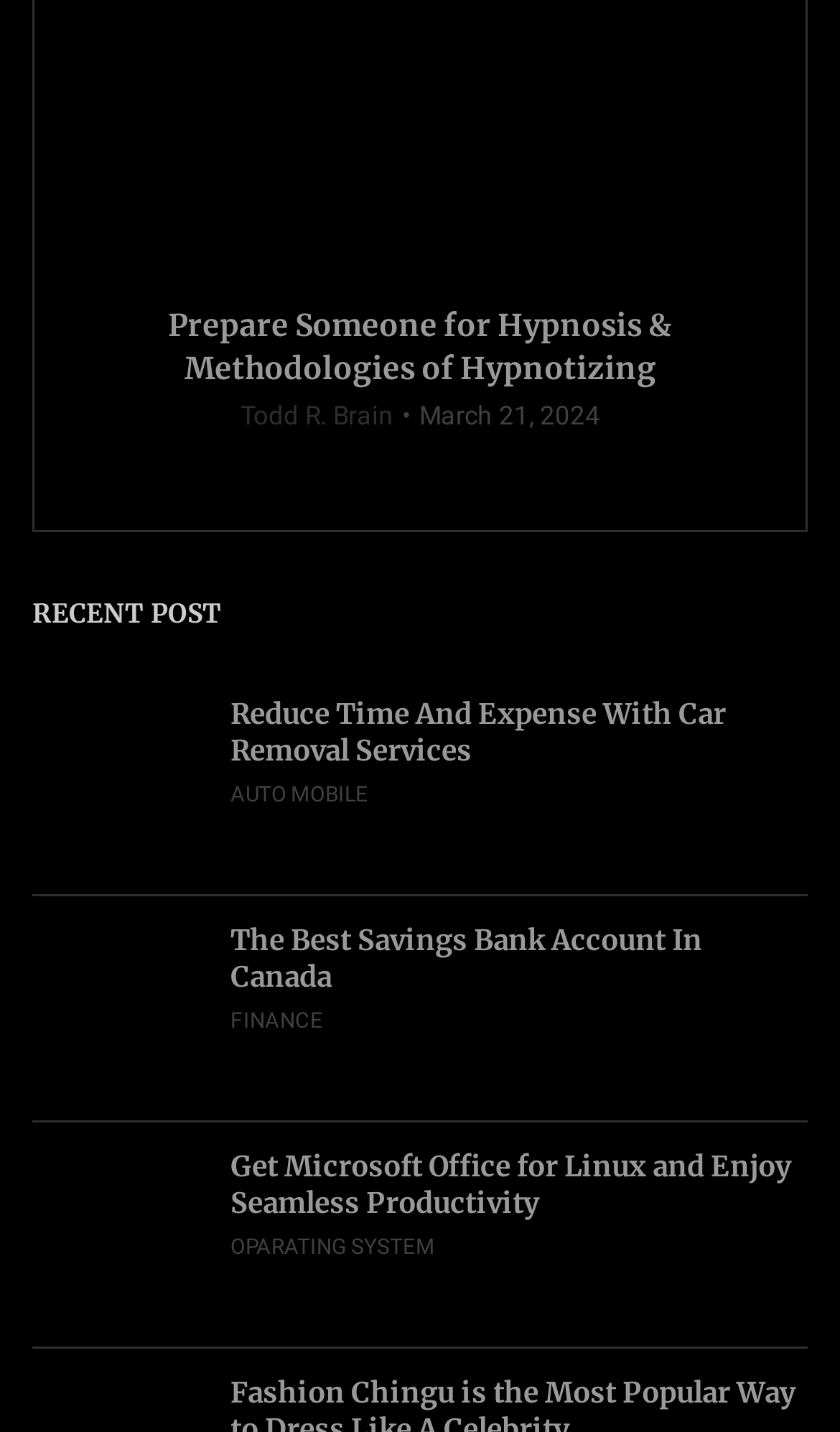Show the bounding box coordinates for the HTML element described as: "Finance".

[0.274, 0.702, 0.385, 0.723]